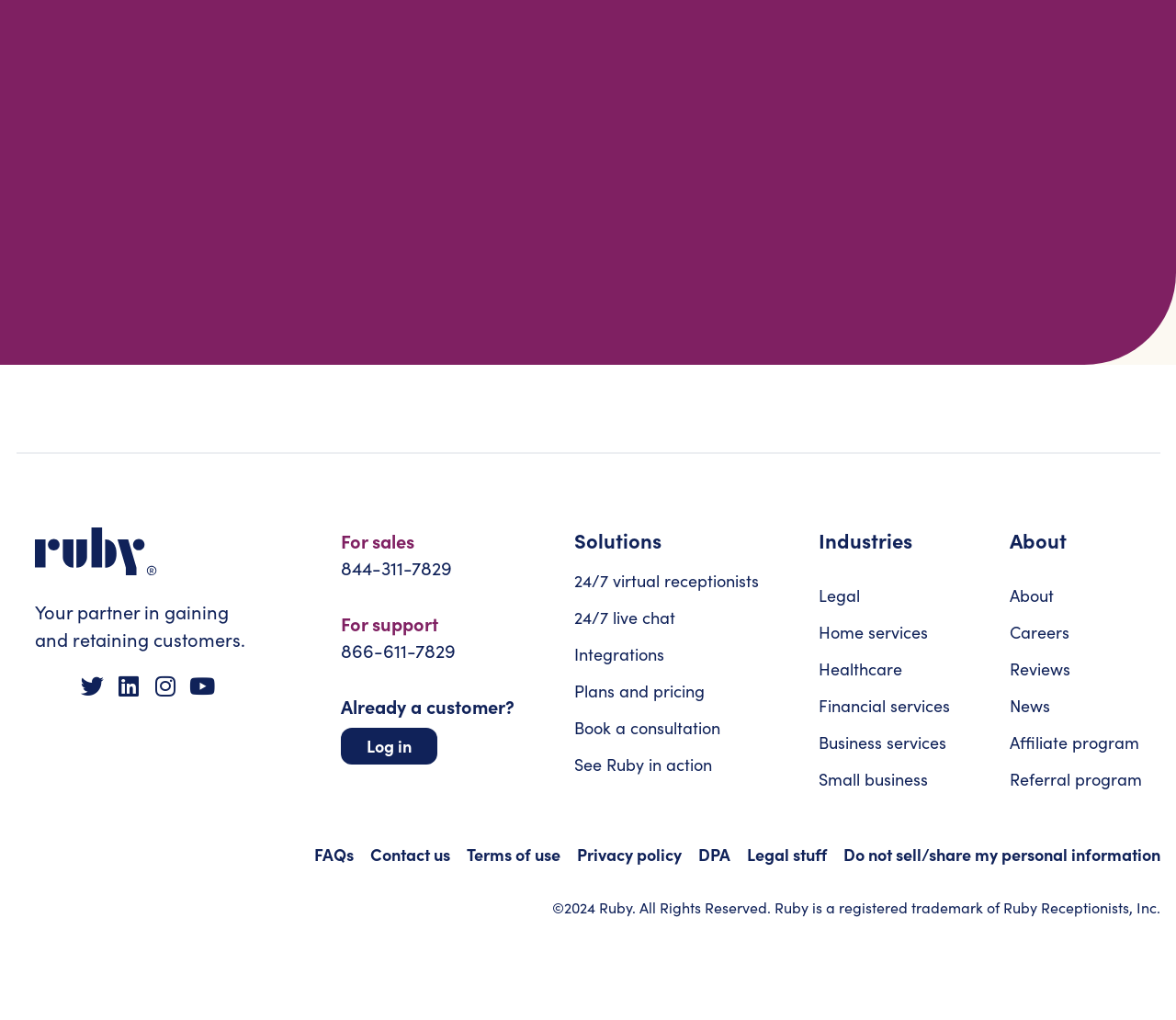What is the company's partner in gaining and retaining customers?
Please provide a detailed answer to the question.

Based on the static text elements [243] and [245], it is clear that the company's partner in gaining and retaining customers is Ruby.